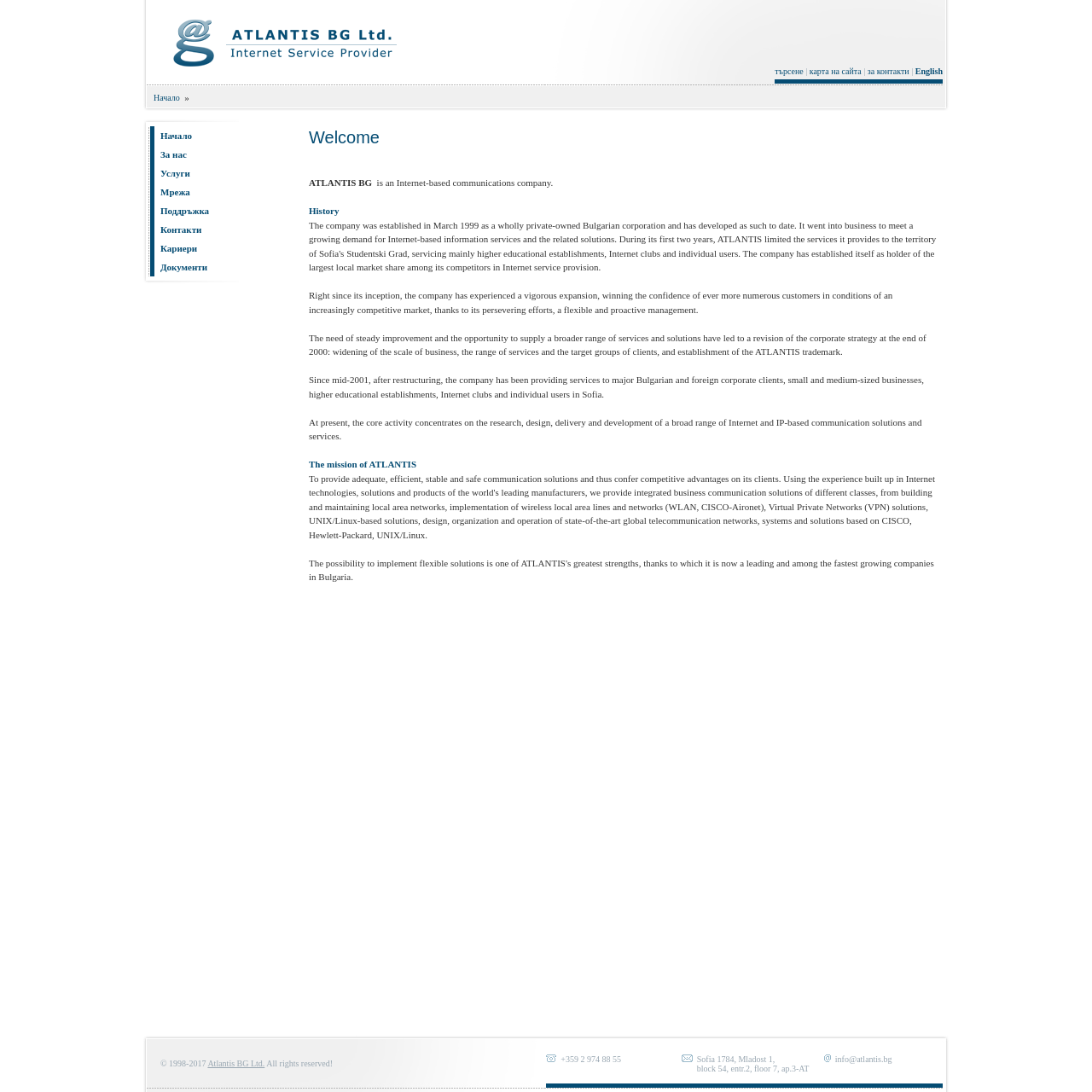Please mark the clickable region by giving the bounding box coordinates needed to complete this instruction: "check the document page".

[0.147, 0.24, 0.19, 0.249]